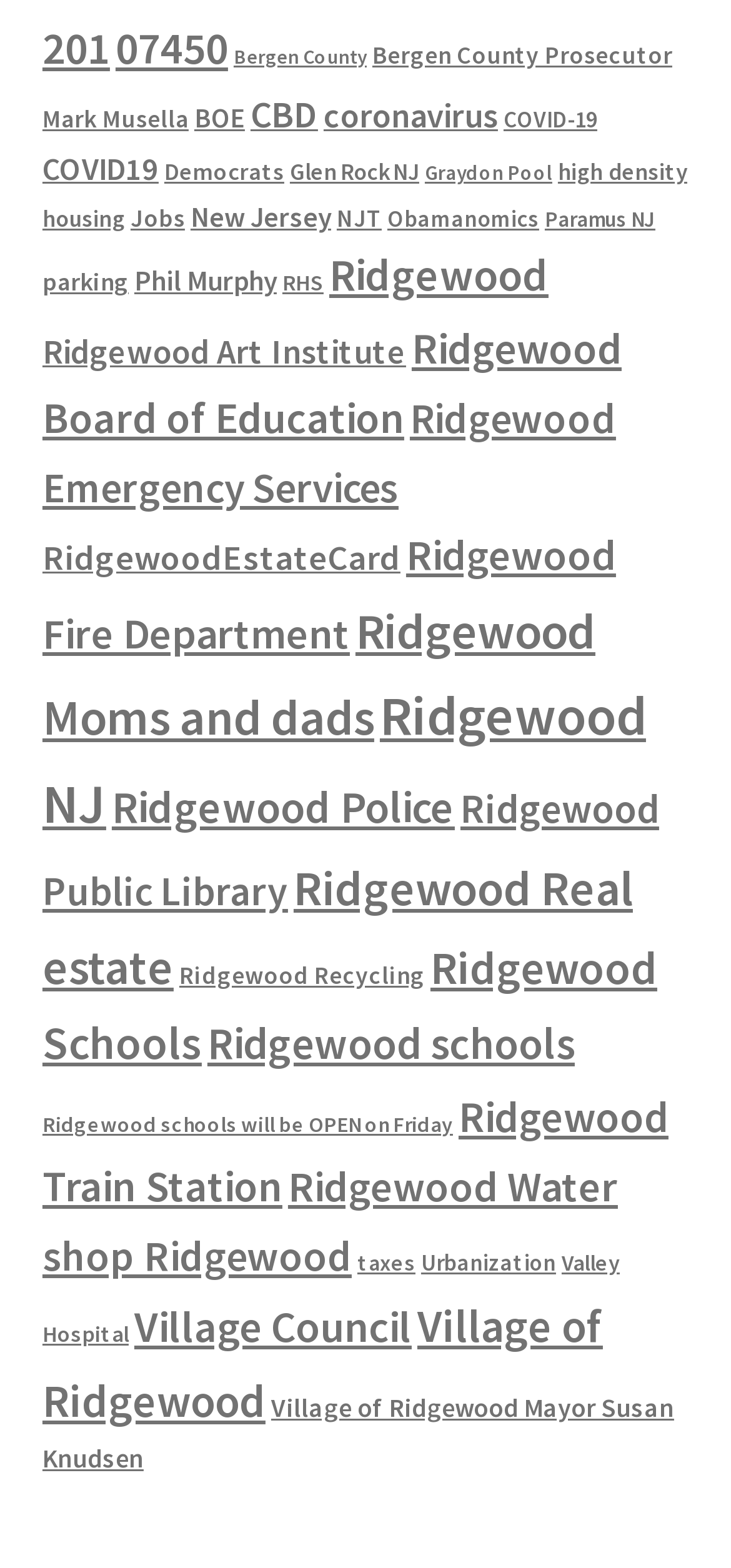Are there any links related to education?
Based on the screenshot, answer the question with a single word or phrase.

Yes